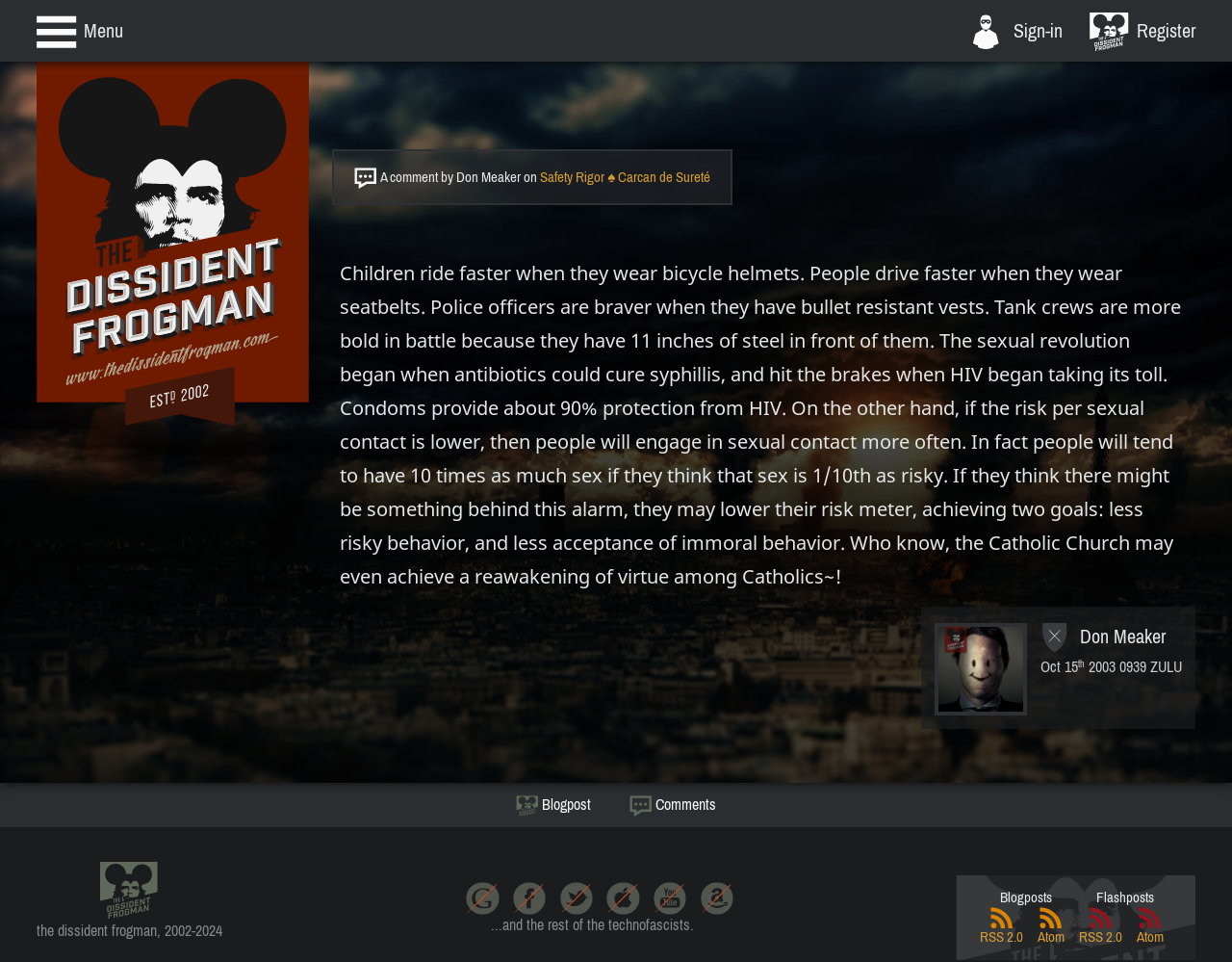Please find the bounding box coordinates of the clickable region needed to complete the following instruction: "View the blogpost". The bounding box coordinates must consist of four float numbers between 0 and 1, i.e., [left, top, right, bottom].

[0.403, 0.814, 0.495, 0.86]